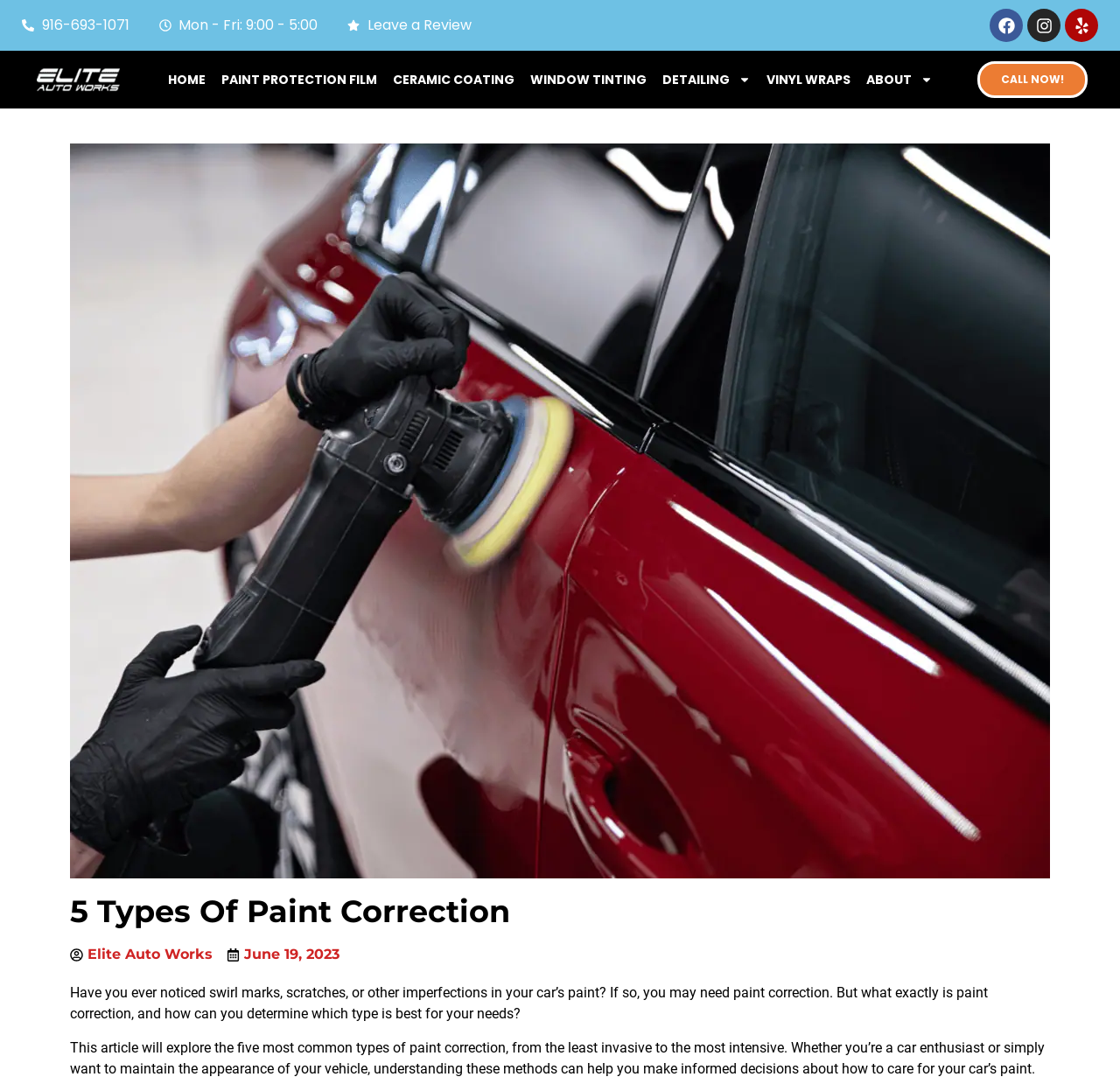Please provide the bounding box coordinates for the element that needs to be clicked to perform the instruction: "Go to Home". The coordinates must consist of four float numbers between 0 and 1, formatted as [left, top, right, bottom].

None